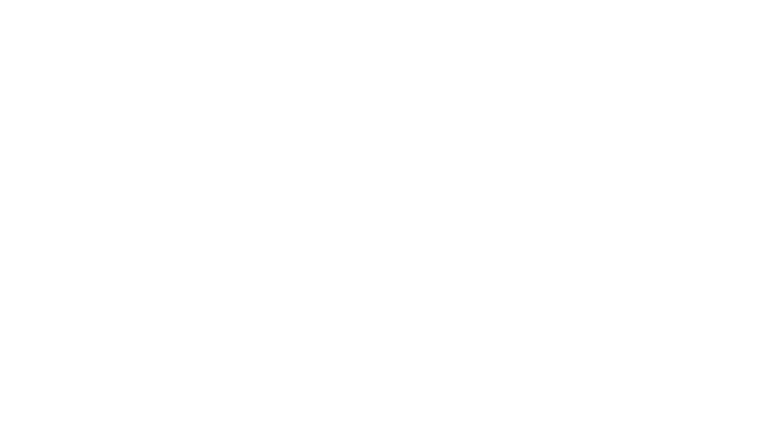Provide an extensive narrative of what is shown in the image.

This image features a side-by-side comparison of a Shorty Bull and a Micro Bully, showcasing their distinct facial features against a neutral studio background. The visual highlights the unique physical traits of both breeds, emphasizing the Shorty Bull's characteristics alongside the Micro Bully's. Ideal for dog enthusiasts and potential pet owners, this comparison aims to inform viewers about the differences and similarities between these two popular bully breeds.